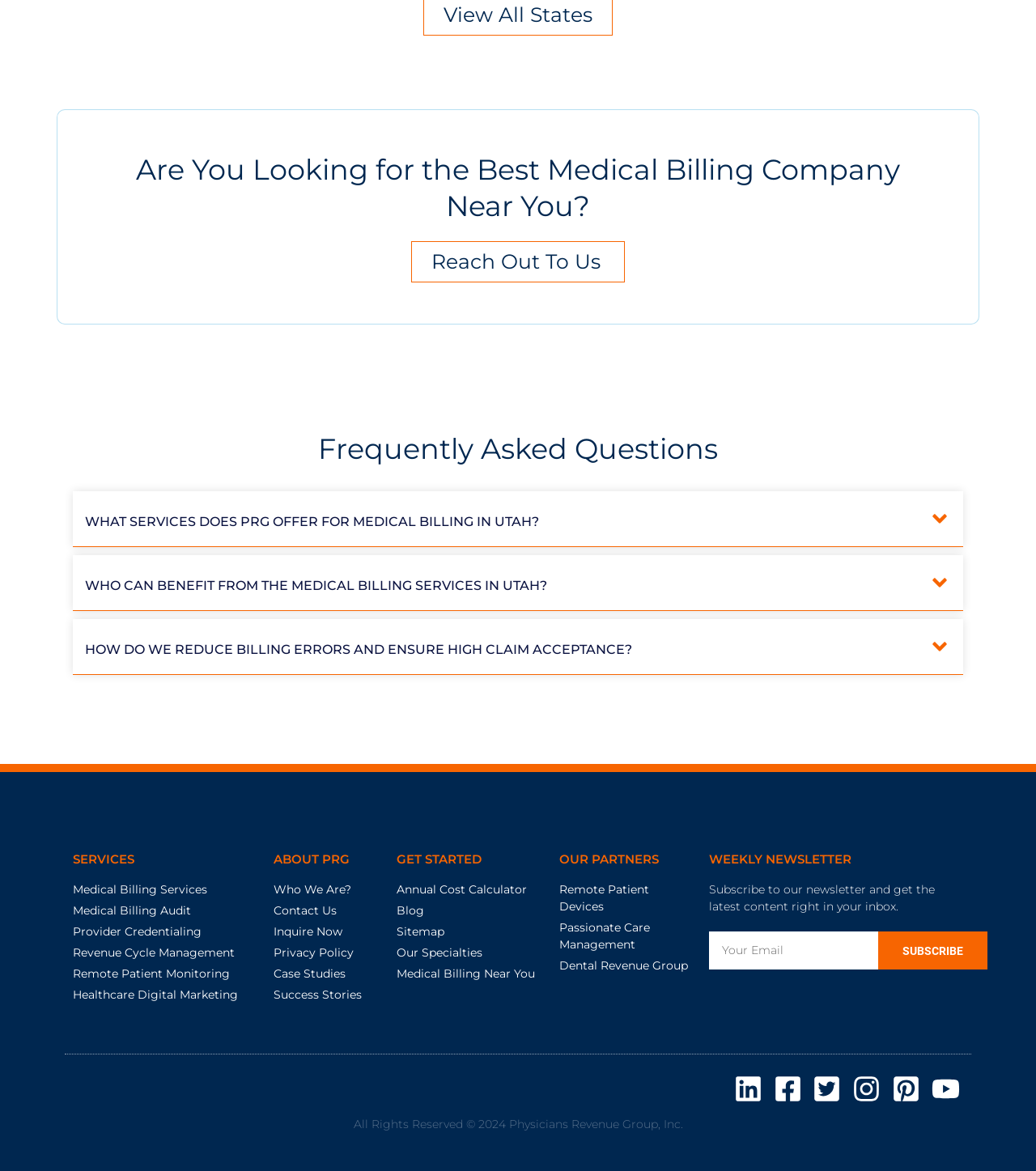Identify the bounding box for the UI element that is described as follows: "Our Specialties".

[0.382, 0.807, 0.524, 0.821]